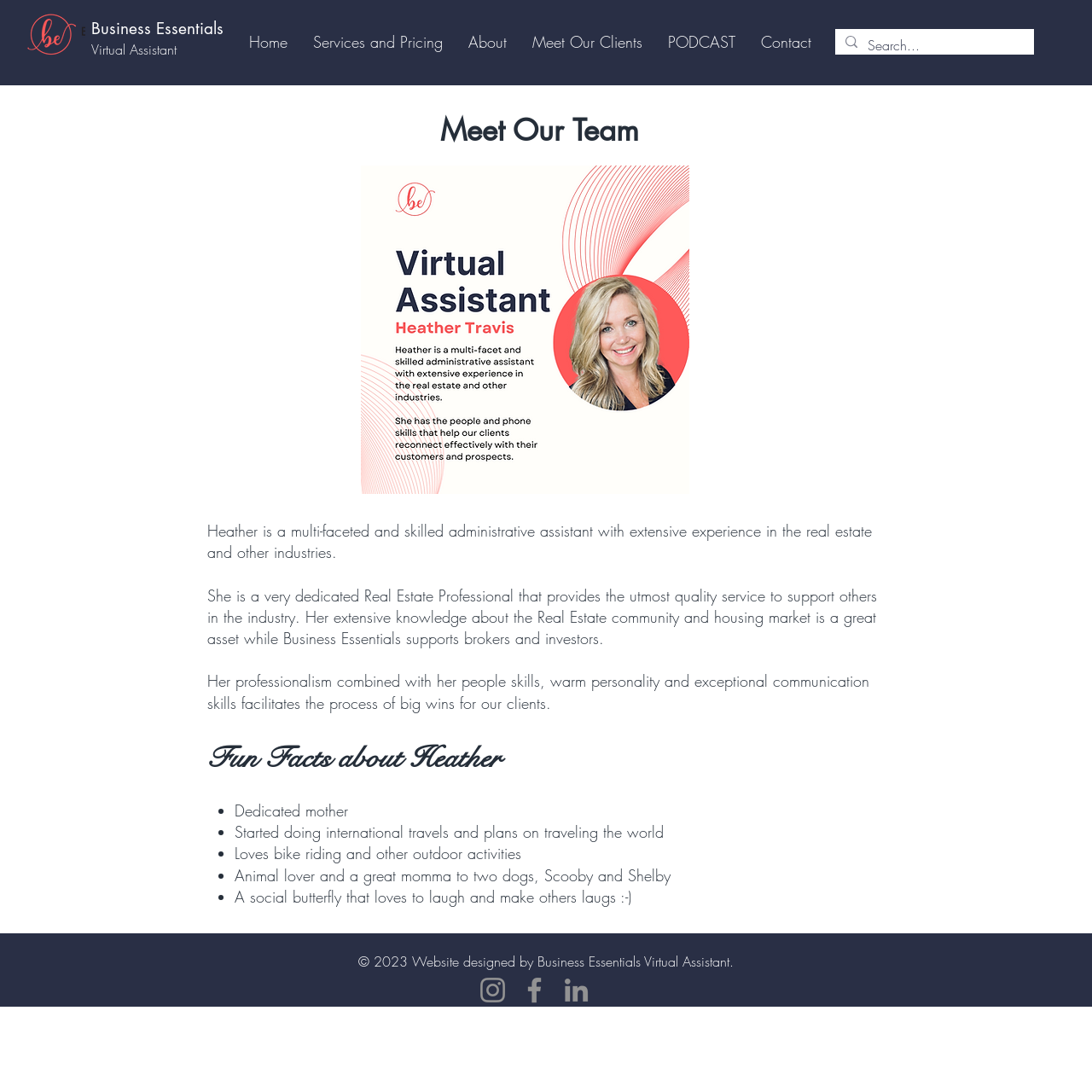Using the provided element description, identify the bounding box coordinates as (top-left x, top-left y, bottom-right x, bottom-right y). Ensure all values are between 0 and 1. Description: PODCAST

[0.6, 0.026, 0.685, 0.051]